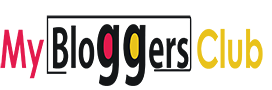Observe the image and answer the following question in detail: Is the blogging community dynamic?

The colorful typography of the logo reflects the dynamic nature of online blogging and content creation, which suggests that the blogging community is dynamic.